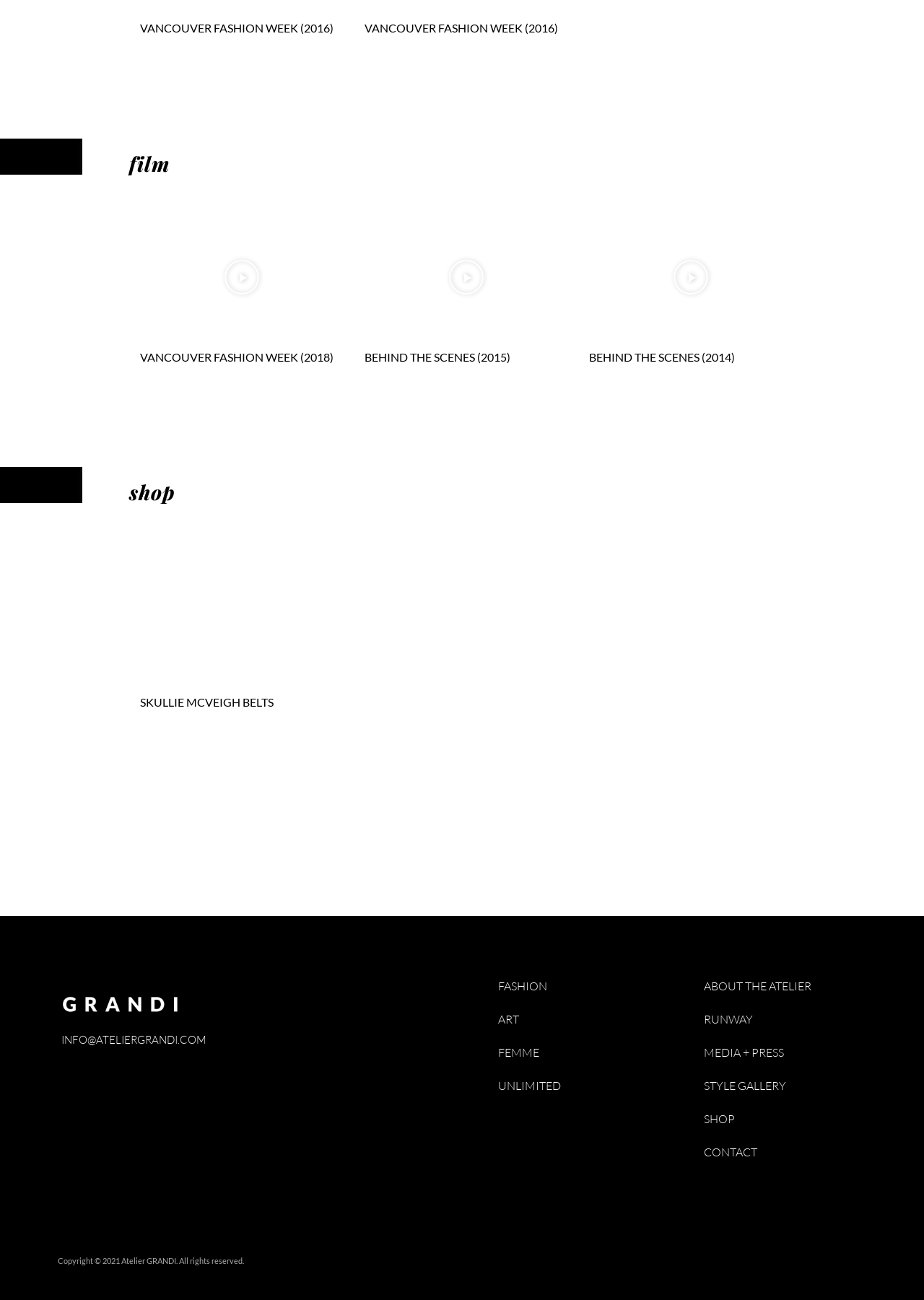What is the year of copyright mentioned on the webpage?
Look at the image and answer with only one word or phrase.

2021